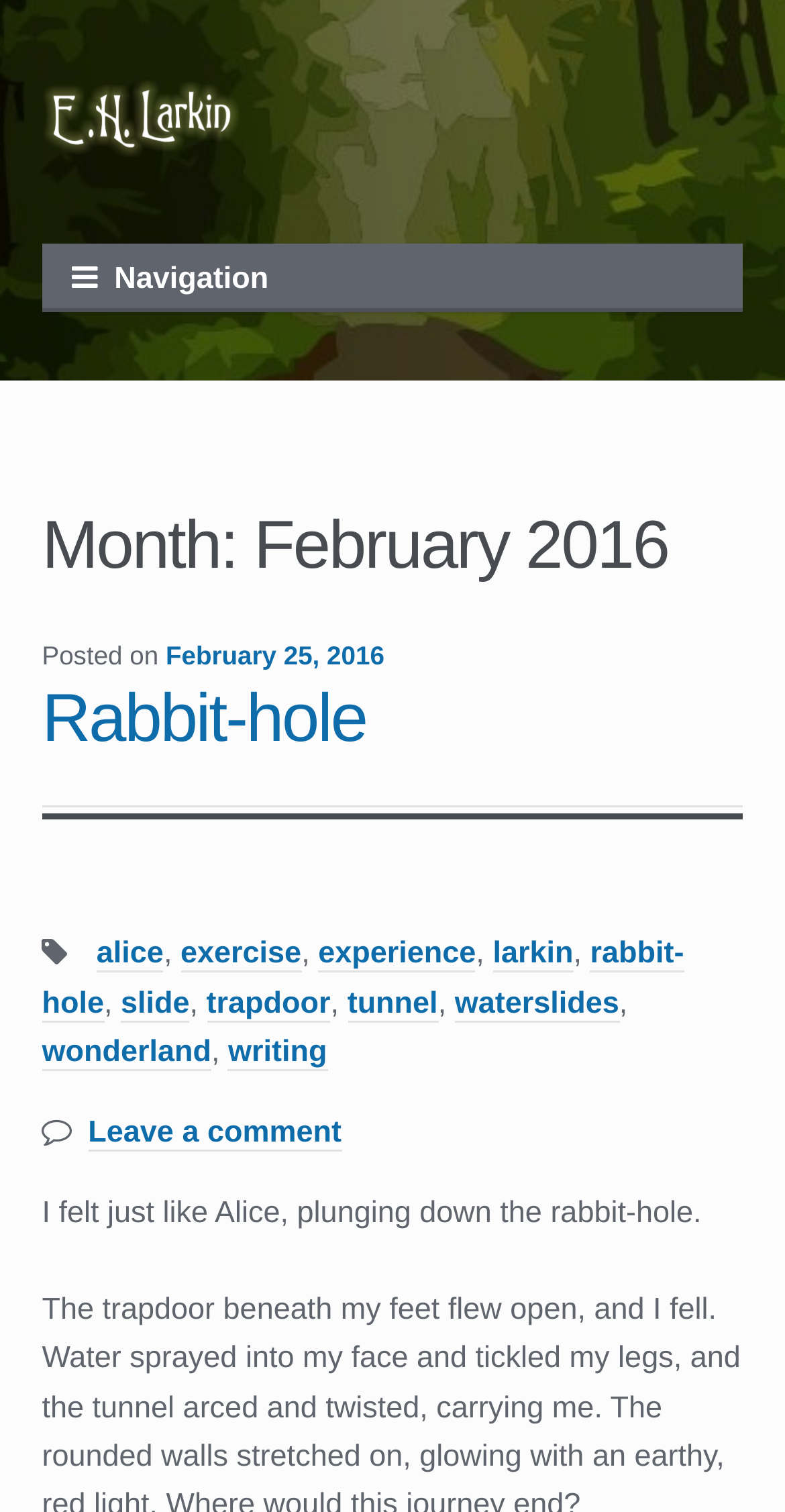Please reply to the following question with a single word or a short phrase:
How many tags are associated with this post?

9